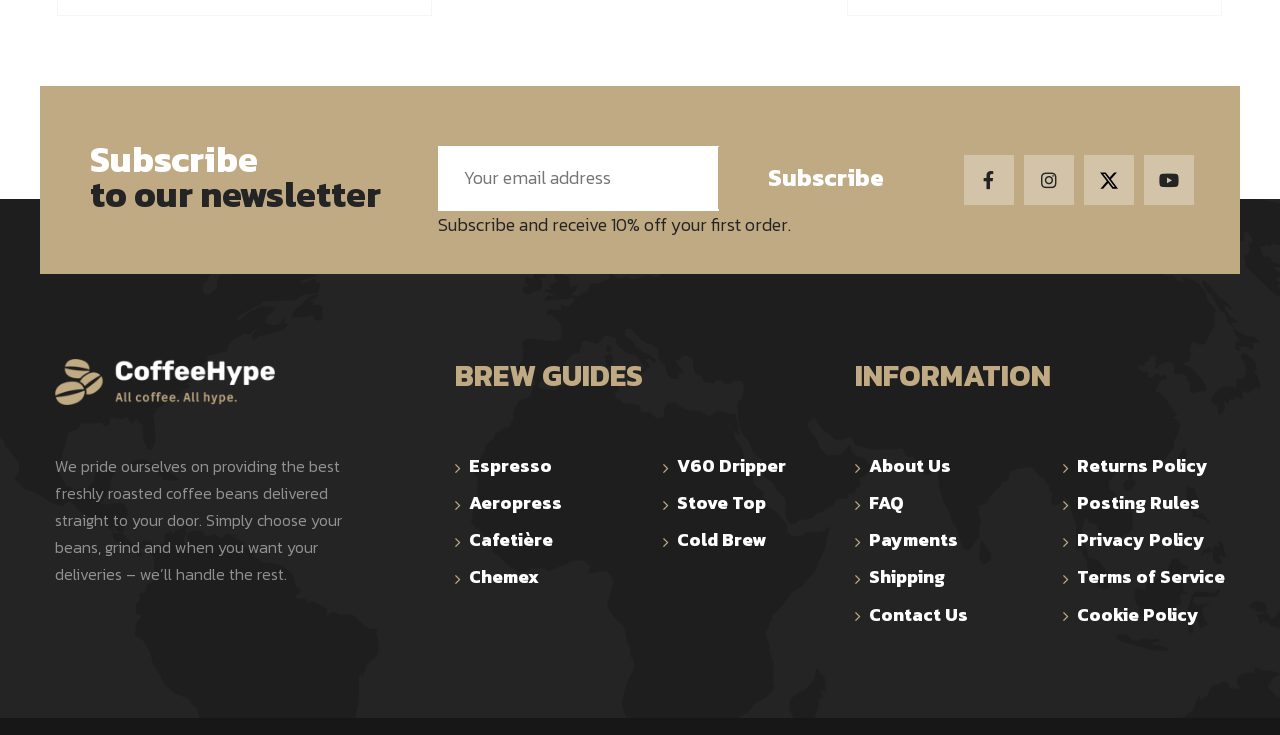What type of content is provided by the website?
Using the visual information from the image, give a one-word or short-phrase answer.

Coffee-related